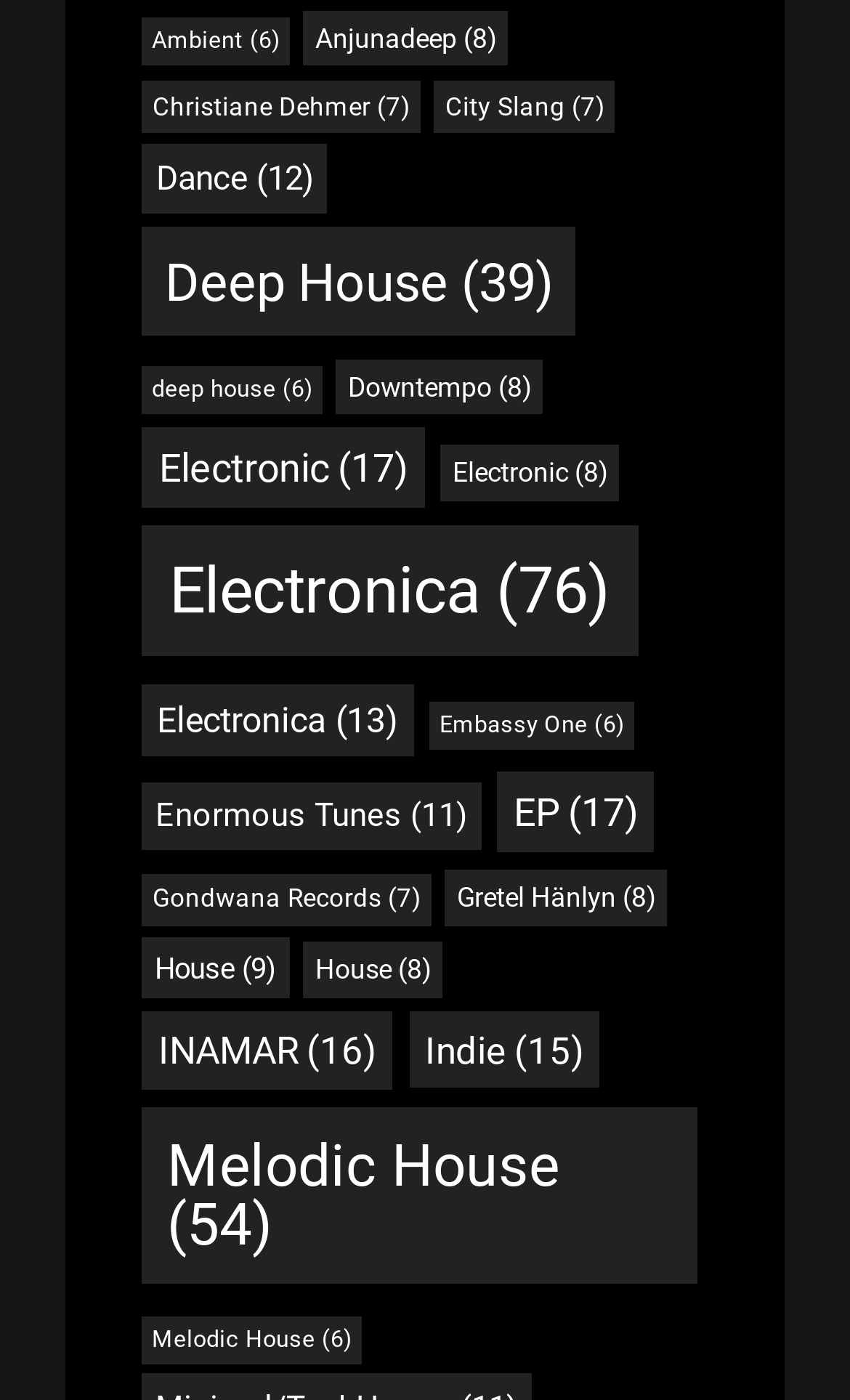Find the bounding box coordinates of the area that needs to be clicked in order to achieve the following instruction: "Check out Electronica". The coordinates should be specified as four float numbers between 0 and 1, i.e., [left, top, right, bottom].

[0.167, 0.375, 0.75, 0.469]